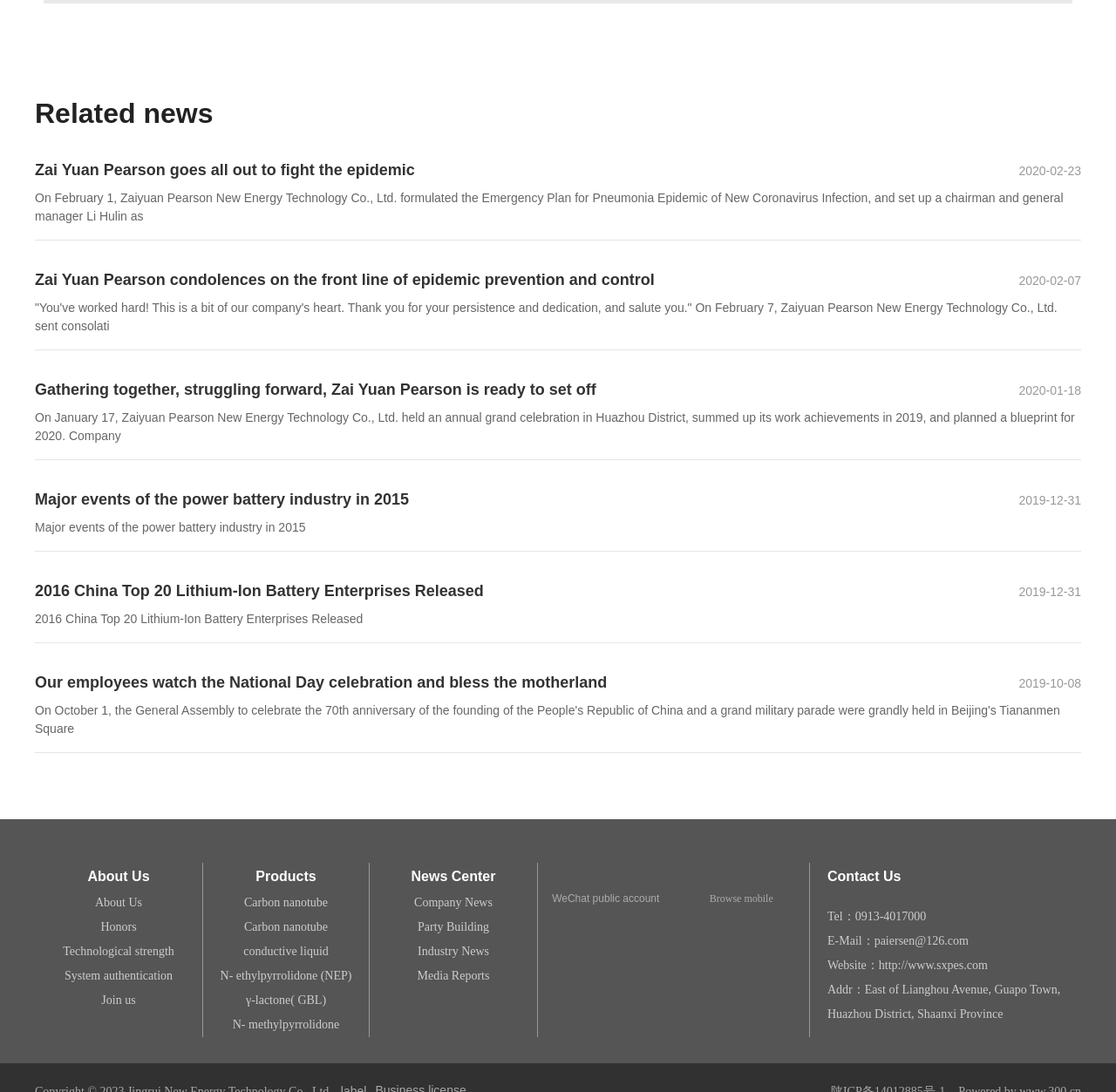Identify the bounding box coordinates of the area you need to click to perform the following instruction: "Browse products related to 'Carbon nanotube'".

[0.219, 0.819, 0.294, 0.832]